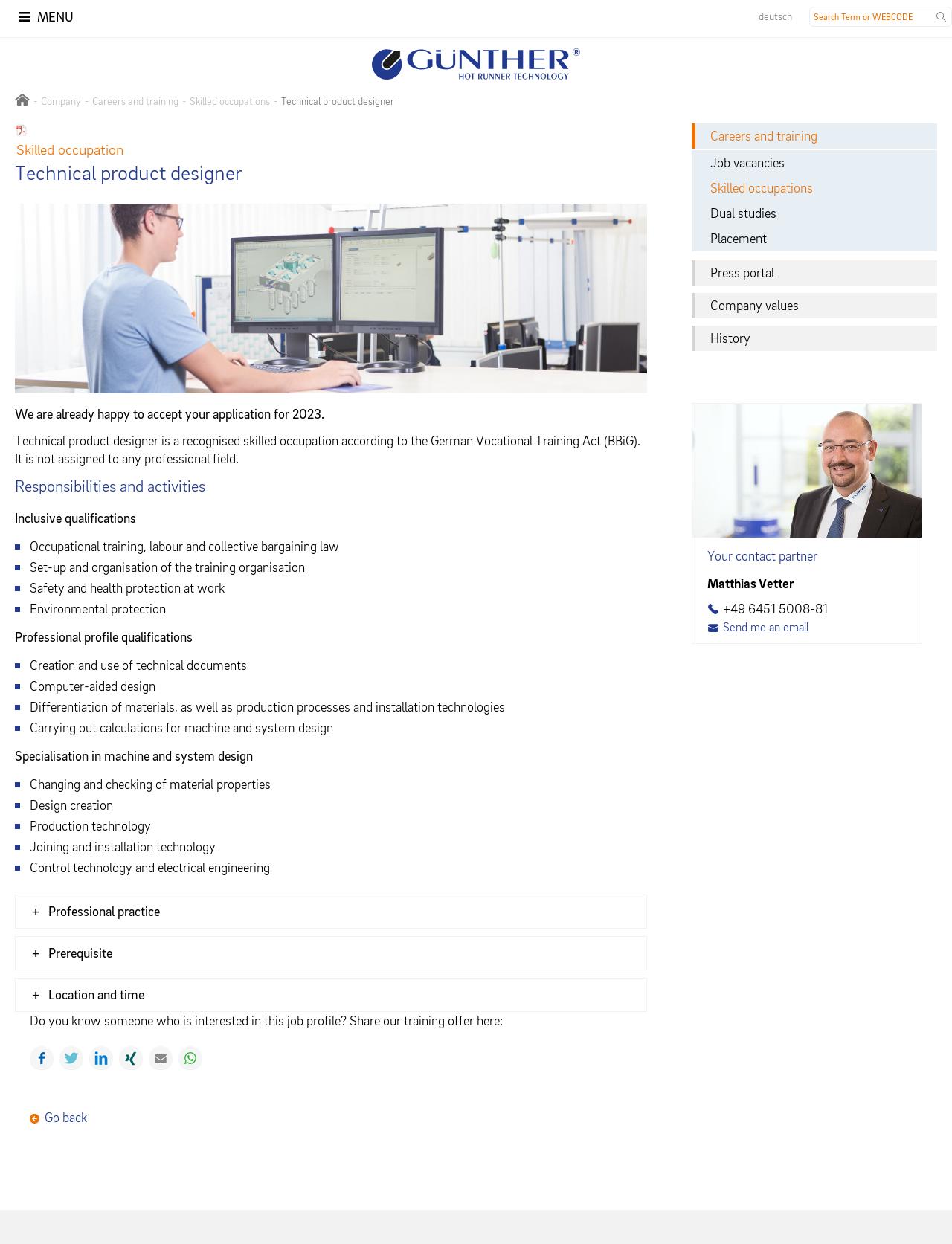Identify the webpage's primary heading and generate its text.

Technical product designer